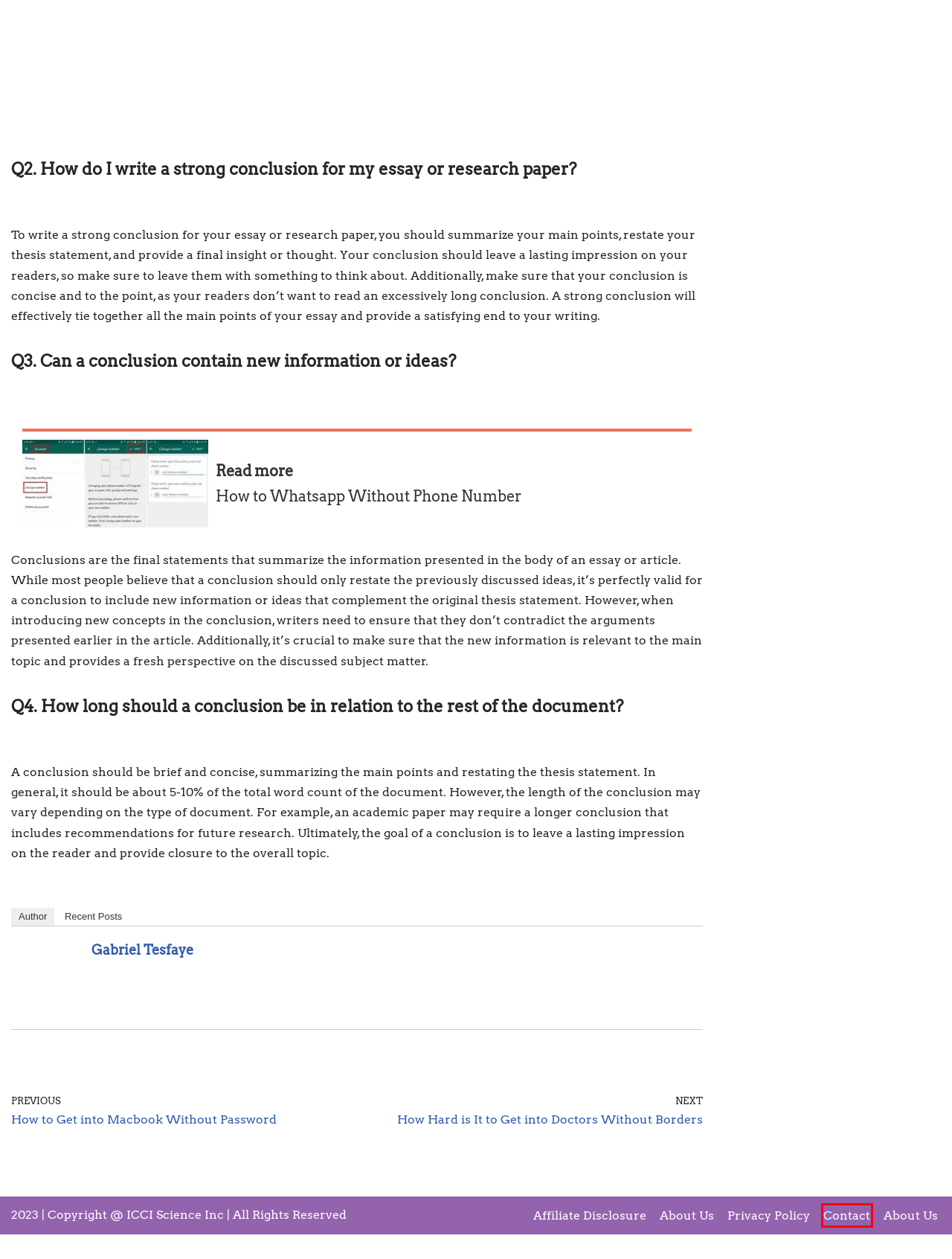Examine the screenshot of a webpage with a red rectangle bounding box. Select the most accurate webpage description that matches the new webpage after clicking the element within the bounding box. Here are the candidates:
A. How Much Does Trimlight Cost
B. Privacy Policy
C. How Hard Is It To Get Into Doctors Without Borders
D. Affiliate Disclosure
E. About Us
F. How To Whatsapp Without Phone Number
G. Contact
H. How To Get Into Macbook Without Password

G